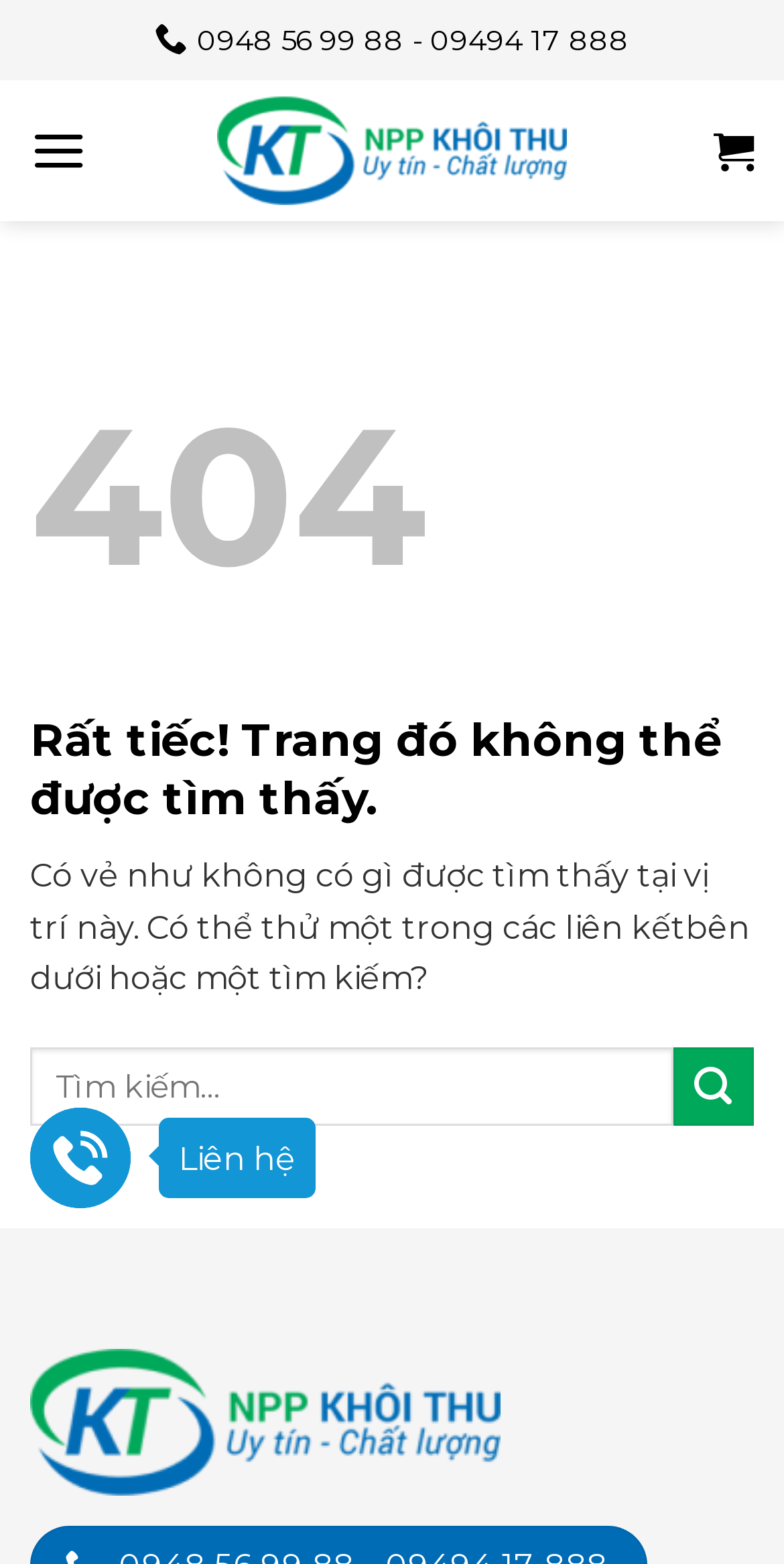What is the link text next to the 'Khôi Thu GST' image?
Can you offer a detailed and complete answer to this question?

Next to the 'Khôi Thu GST' image, there is a link with the same text 'Khôi Thu GST', which might be a link to the homepage or a main page of the website.